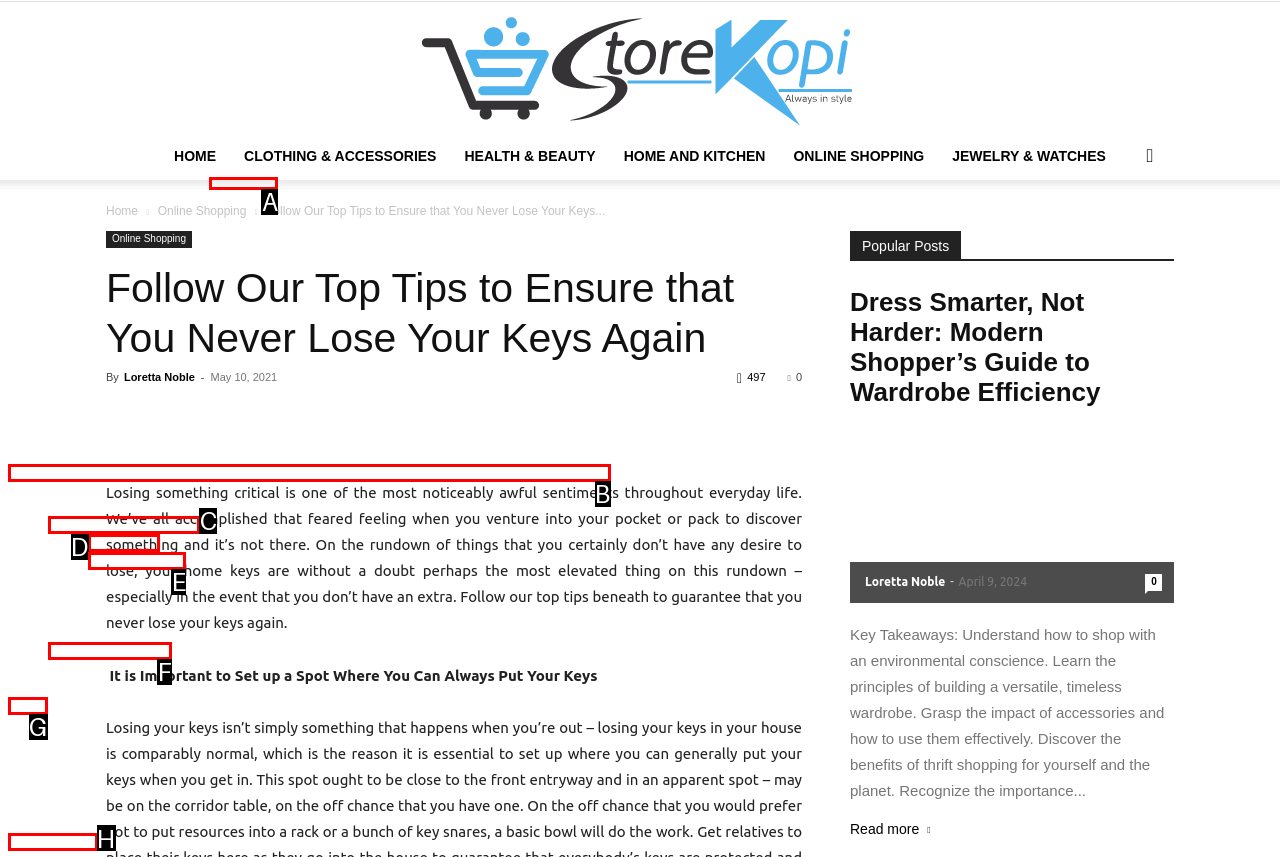Choose the letter of the UI element necessary for this task: Check the time of the article on May 10, 2021
Answer with the correct letter.

A